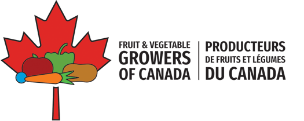Illustrate the image with a detailed and descriptive caption.

The image features the logo of the Fruit and Vegetable Growers of Canada, prominently displayed against the backdrop of a stylized Canadian maple leaf. The logo showcases various colored vegetables, including a red pepper, green vegetable, and orange carrot, creatively integrated within the maple leaf's design. The text "FRUIT & VEGETABLE GROWERS OF CANADA" is presented in bold lettering, highlighting the organization’s focus on promoting and supporting Canadian agricultural producers. Beneath it, the phrase "PRODUCTEURS DE FRUITS ET LÉGUMES DU CANADA" reinforces the bilingual nature of the organization, emphasizing its commitment to serving both English and French-speaking communities in Canada. This logo symbolizes the vibrant agriculture sector within the country, reflecting pride in Canadian produce and the importance of sustainability in farming practices.